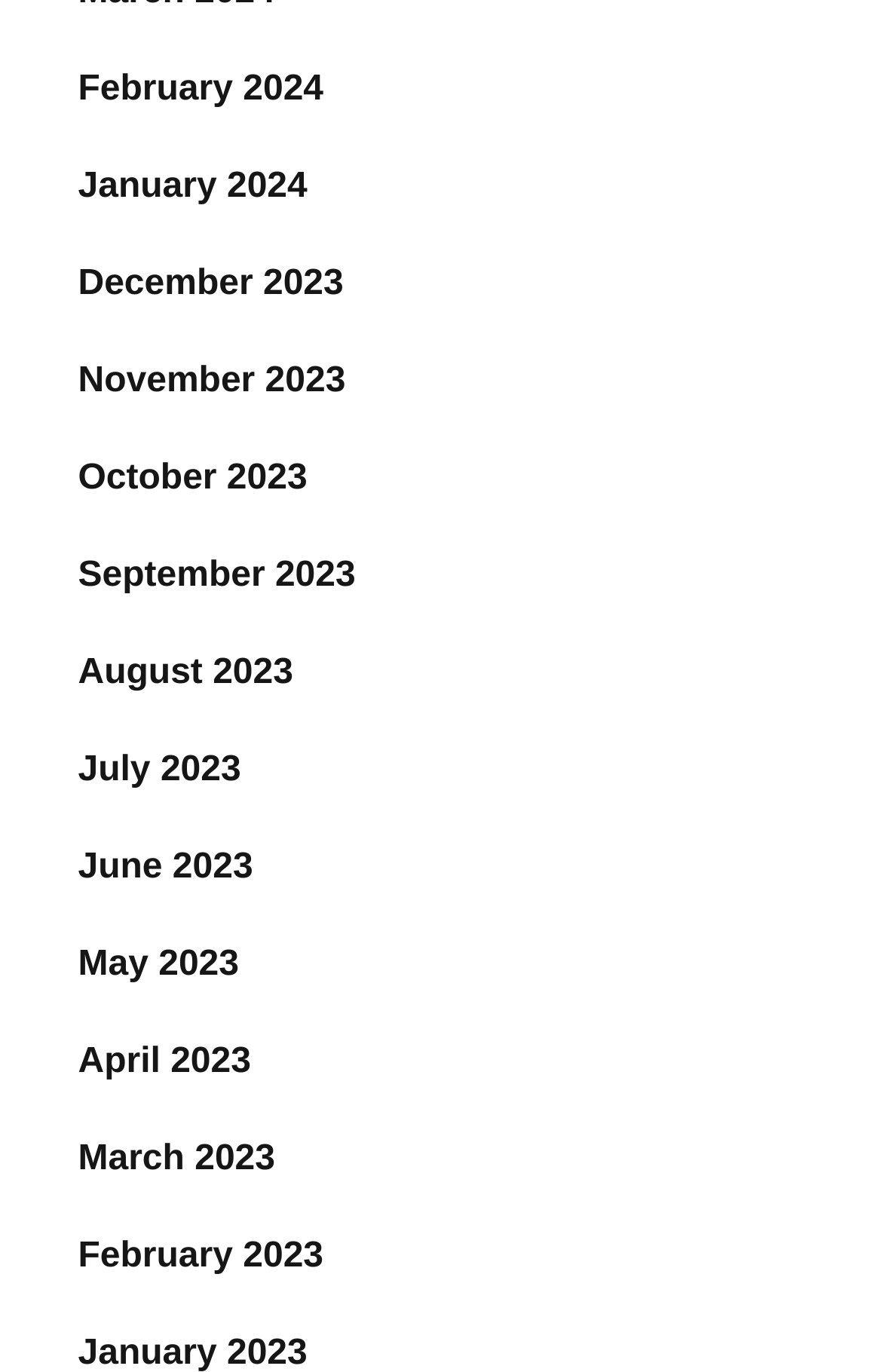Determine the bounding box coordinates for the HTML element described here: "May 2023".

[0.088, 0.689, 0.271, 0.717]